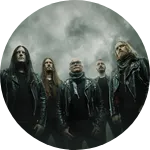What is in the background of the image?
From the details in the image, answer the question comprehensively.

The background of the image features soft gray clouds, which enhance the band's atmospheric presence, visualizing the melancholic undertones often present in their work, and adding to the overall somber mood of the image.